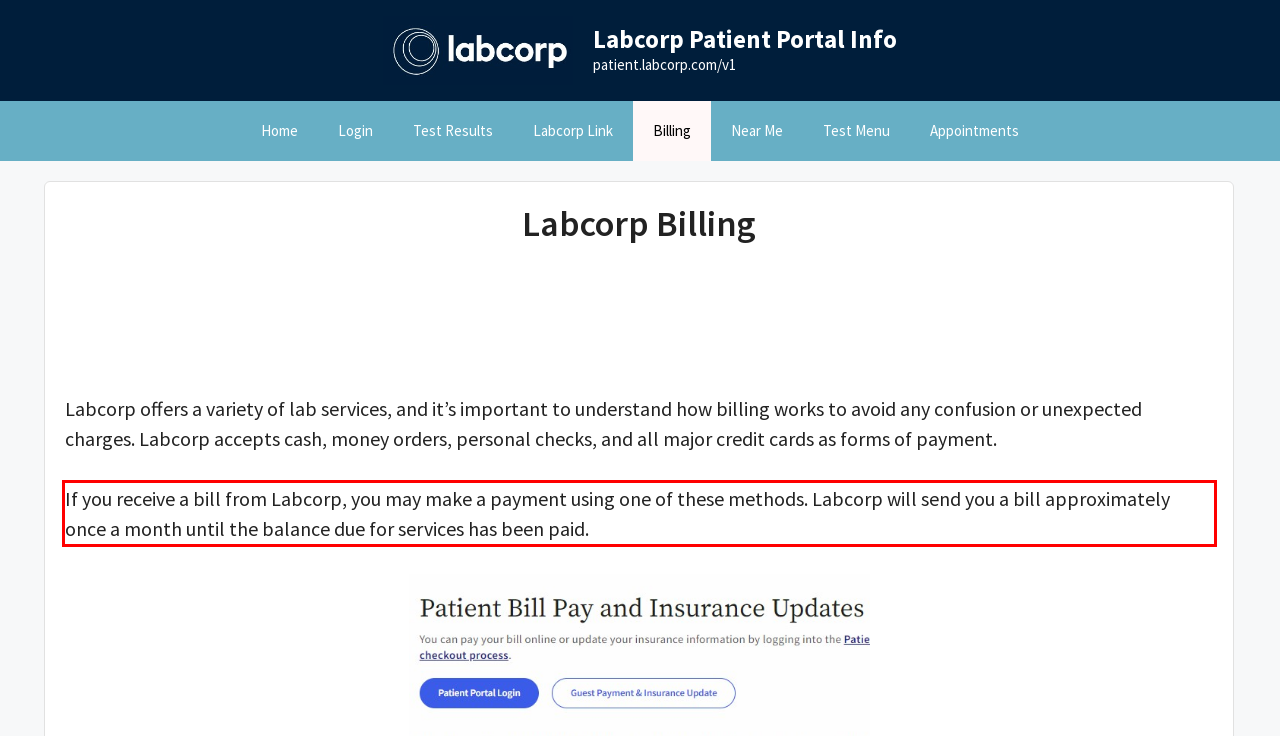Please analyze the provided webpage screenshot and perform OCR to extract the text content from the red rectangle bounding box.

If you receive a bill from Labcorp, you may make a payment using one of these methods. Labcorp will send you a bill approximately once a month until the balance due for services has been paid.